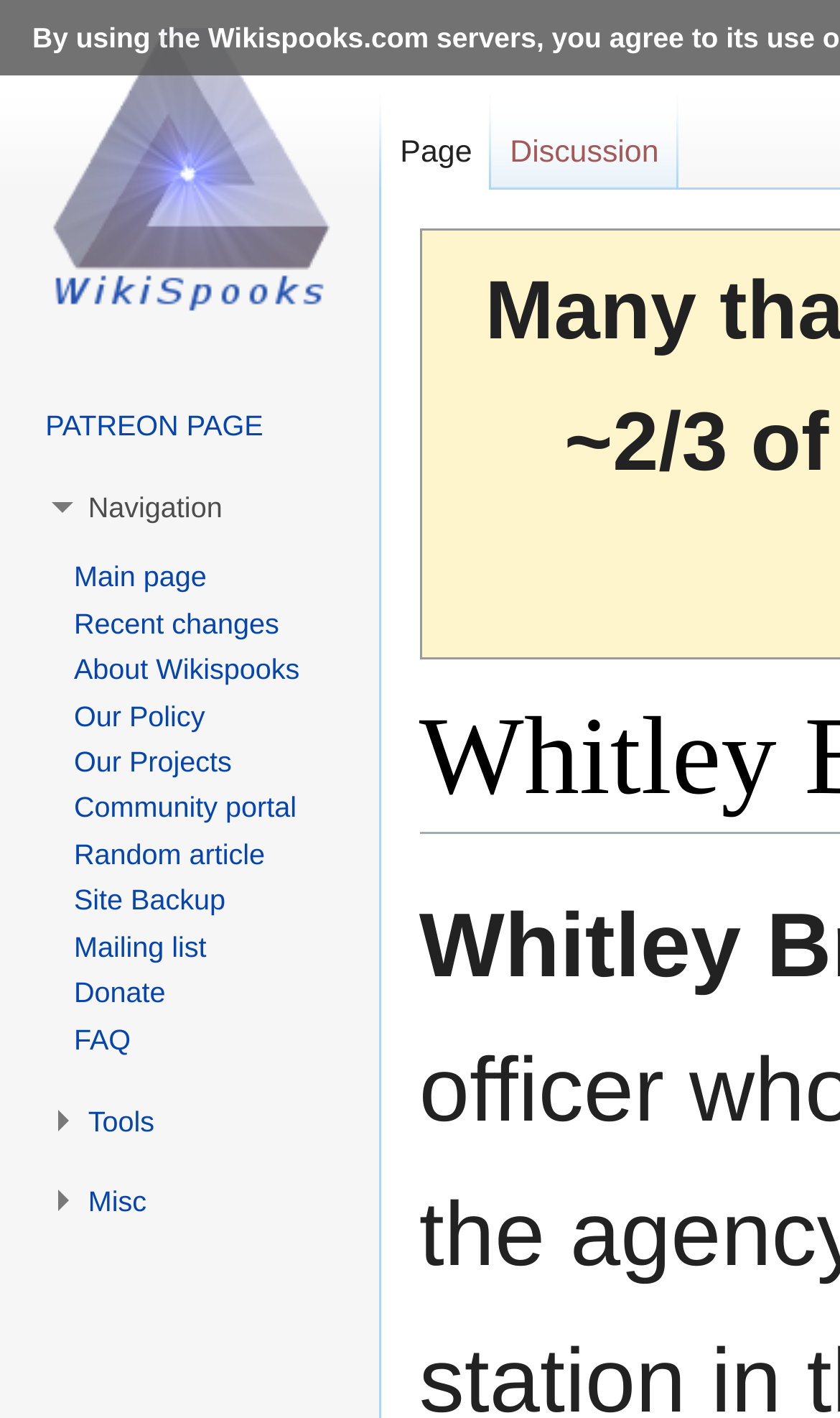Extract the bounding box coordinates for the described element: "PATREON PAGE". The coordinates should be represented as four float numbers between 0 and 1: [left, top, right, bottom].

[0.054, 0.288, 0.313, 0.311]